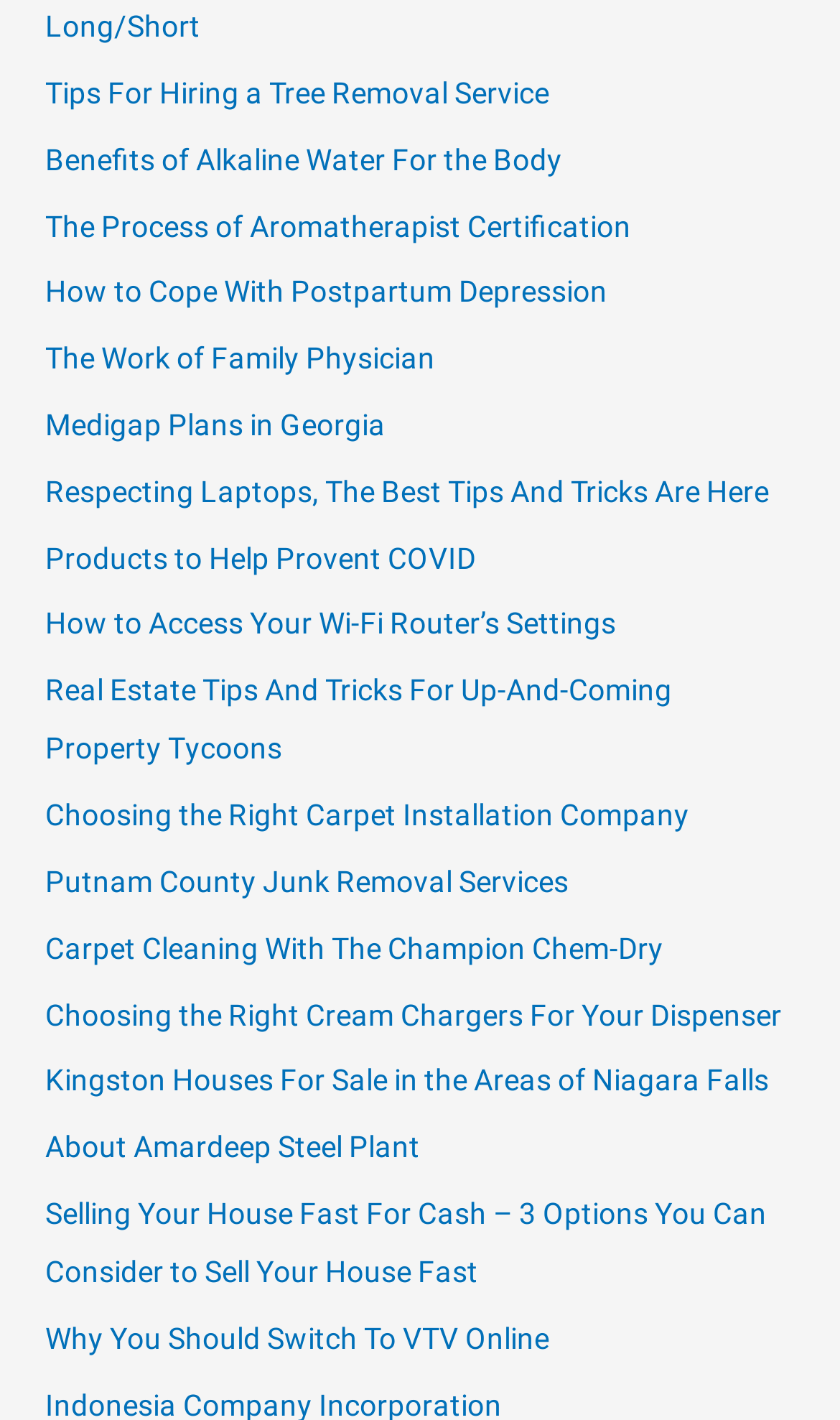Determine the coordinates of the bounding box that should be clicked to complete the instruction: "Get information about Medigap Plans in Georgia". The coordinates should be represented by four float numbers between 0 and 1: [left, top, right, bottom].

[0.054, 0.287, 0.459, 0.311]